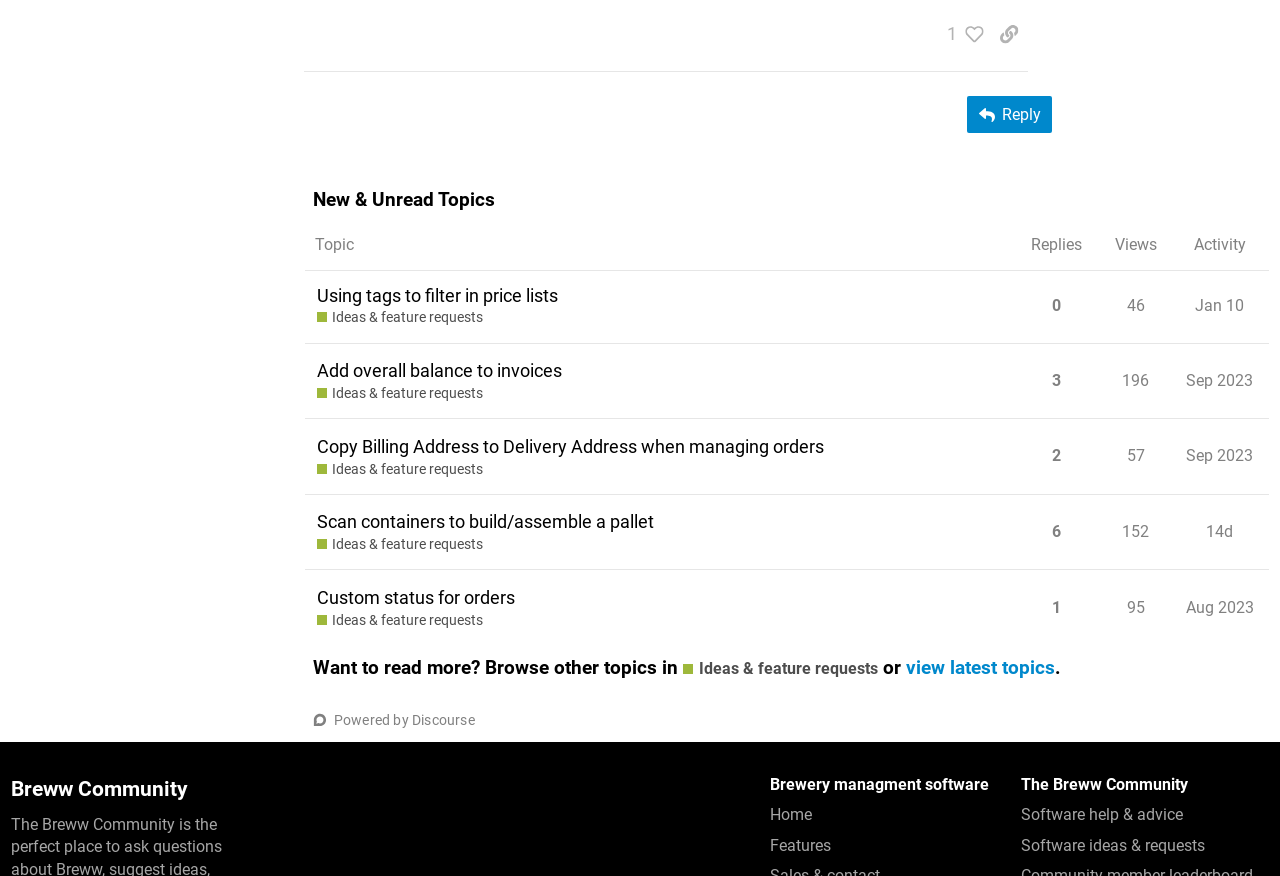How many replies does the topic 'Add overall balance to invoices' have?
Respond with a short answer, either a single word or a phrase, based on the image.

3